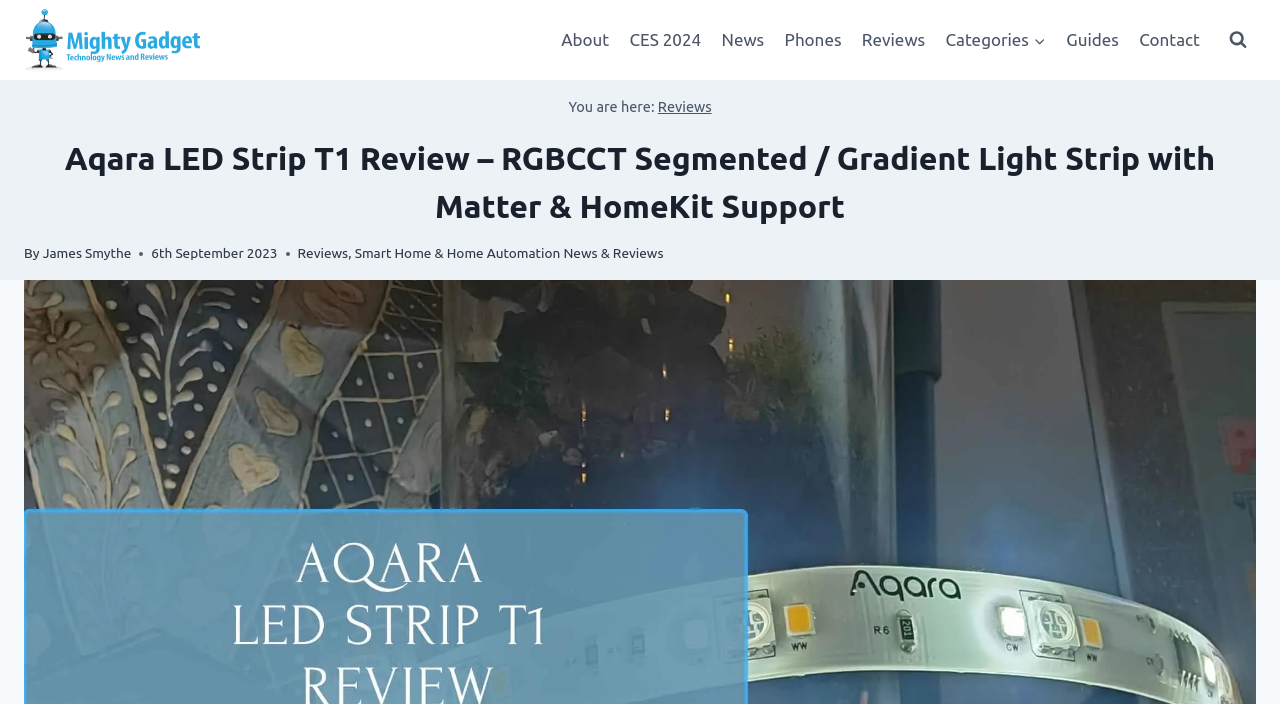Please determine the bounding box coordinates of the section I need to click to accomplish this instruction: "search something".

[0.953, 0.031, 0.981, 0.082]